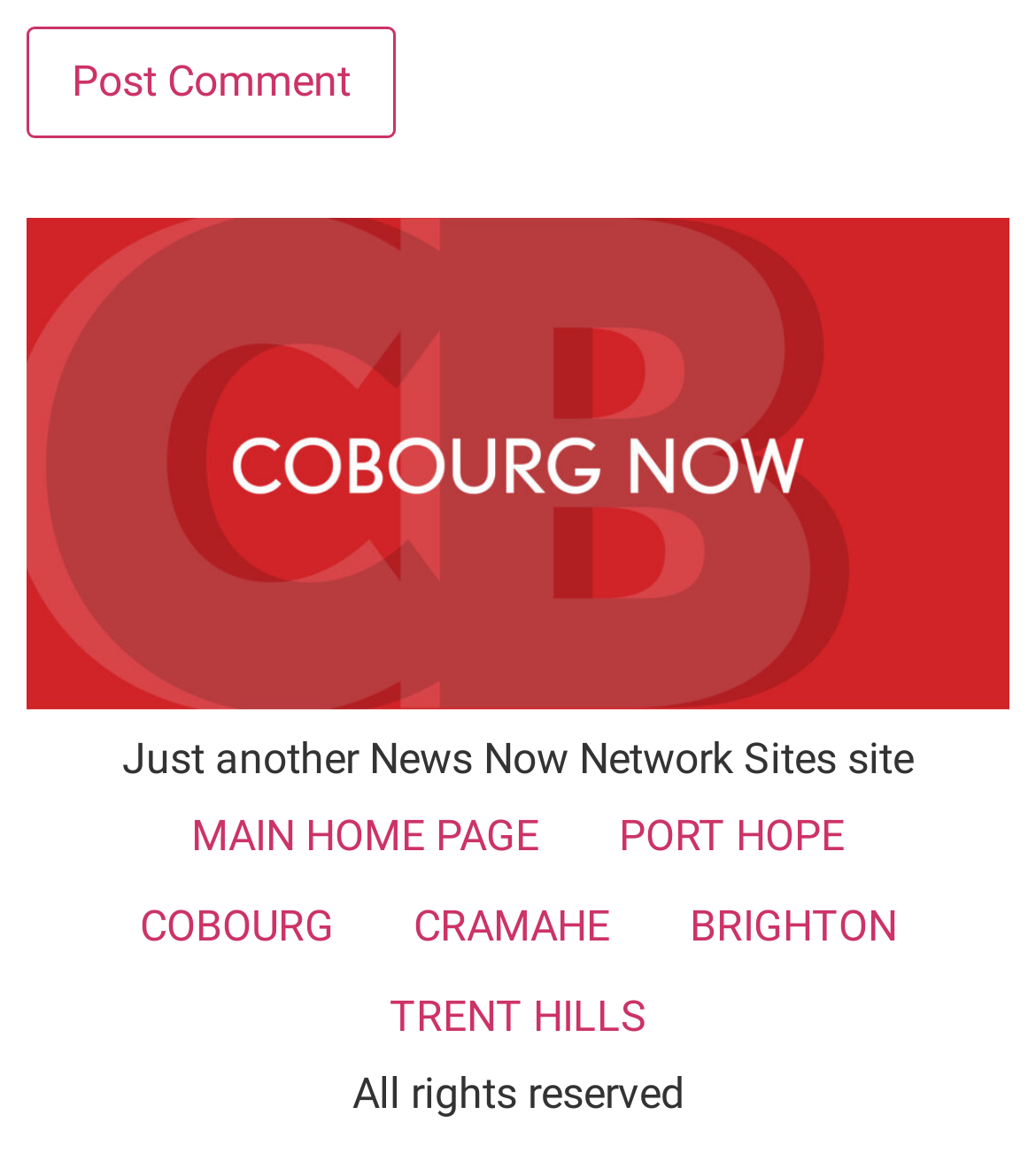What is the purpose of the button at the top of the webpage?
Please give a detailed and elaborate answer to the question based on the image.

The button at the top of the webpage has the text 'Post Comment', which suggests that it is used to submit a comment or a post on the webpage.